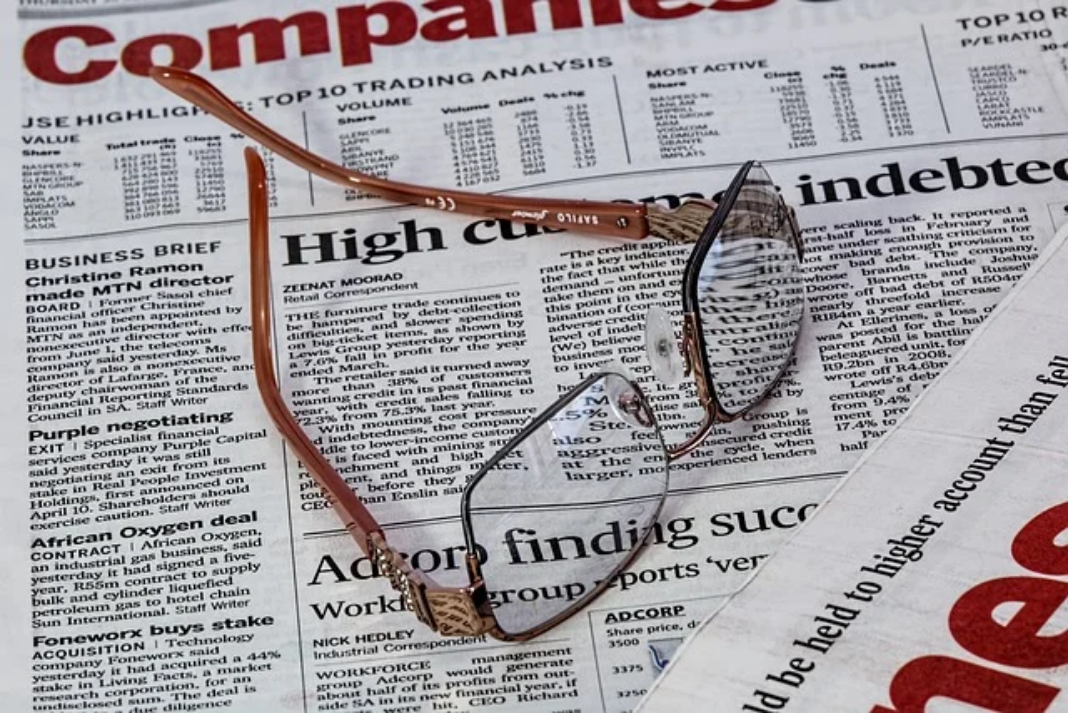What type of data is displayed in the detailed tables? Look at the image and give a one-word or short phrase answer.

Stock prices and trading analysis